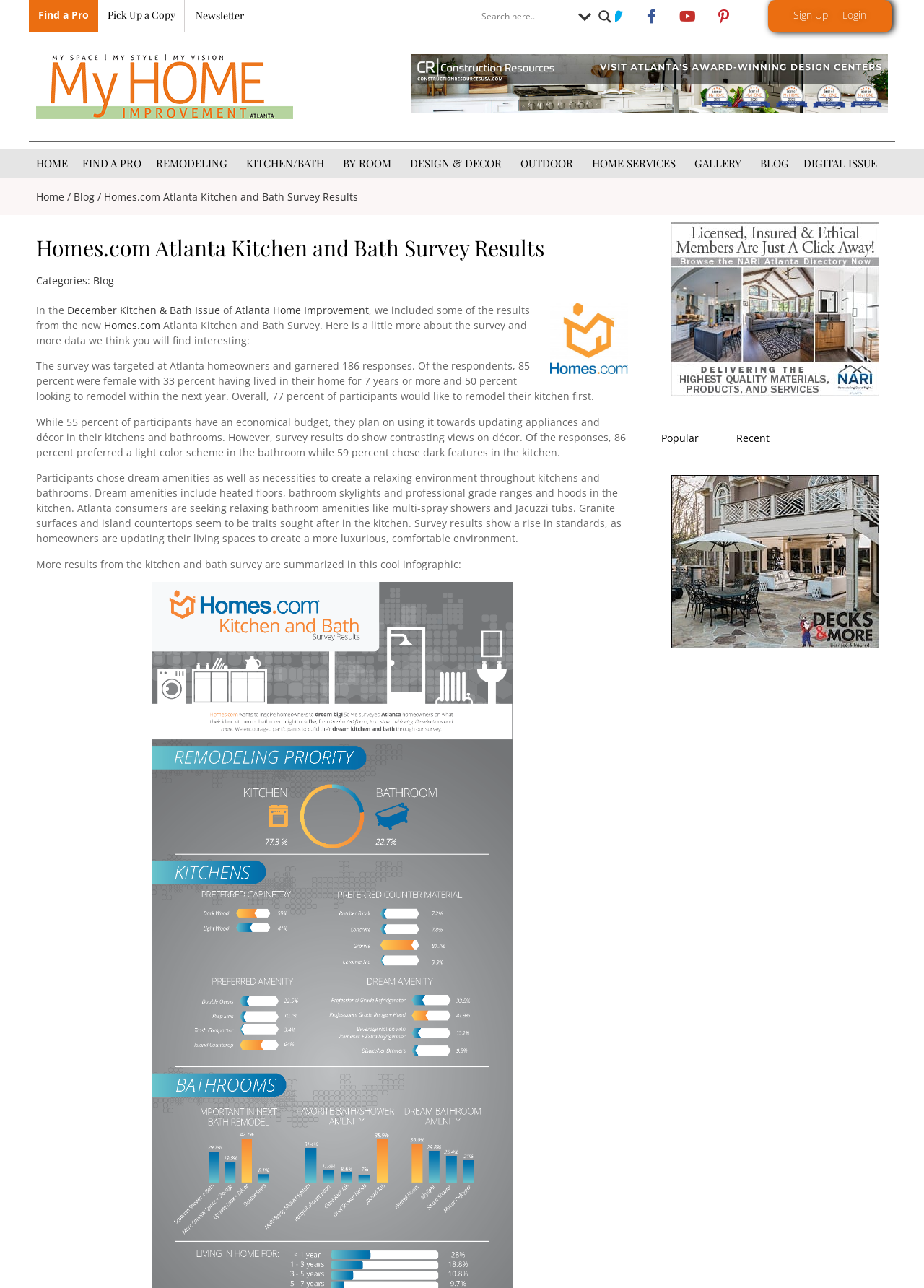Point out the bounding box coordinates of the section to click in order to follow this instruction: "Click on Twitter".

[0.651, 0.001, 0.682, 0.024]